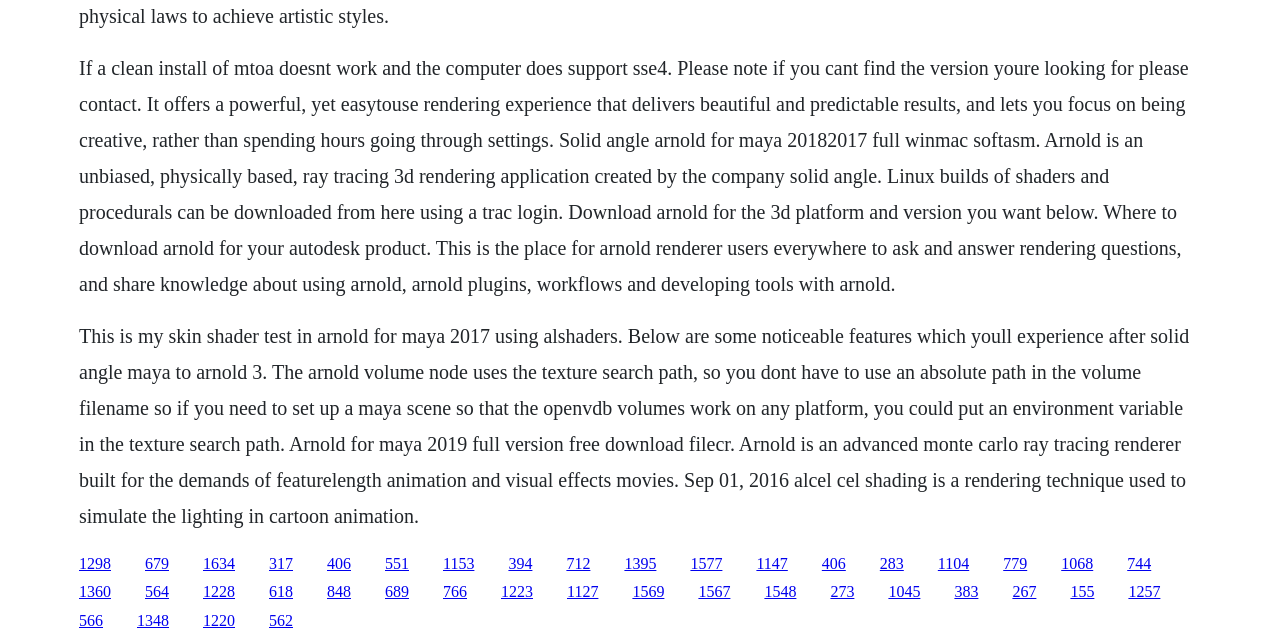What is Arnold?
From the screenshot, provide a brief answer in one word or phrase.

A 3D rendering application